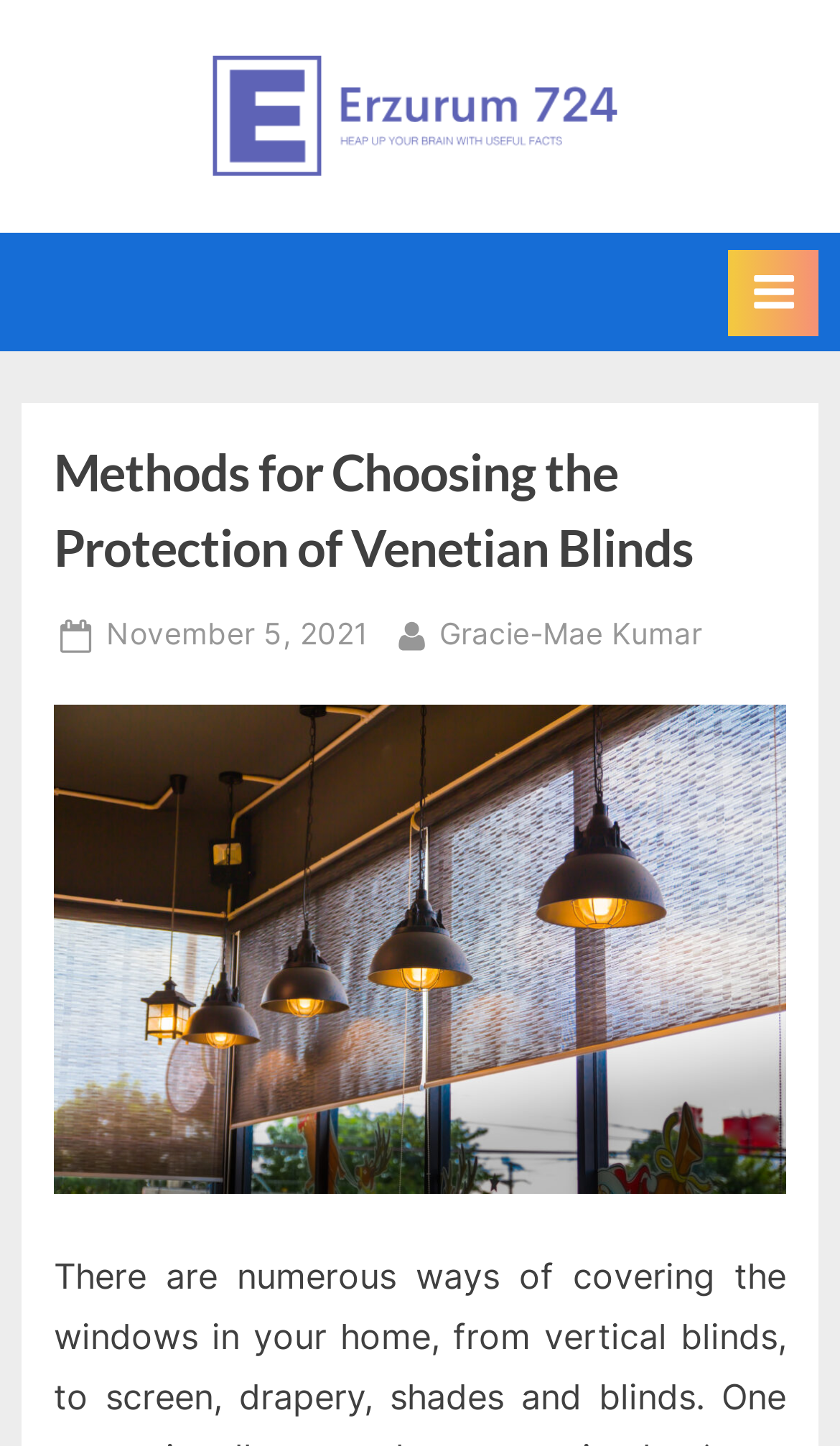Carefully observe the image and respond to the question with a detailed answer:
What is the date of the article?

I found a link element with the text 'Posted on November 5, 2021' located within the primary content area of the webpage. This link contains a time element with the same date, indicating that the article was posted on November 5, 2021.